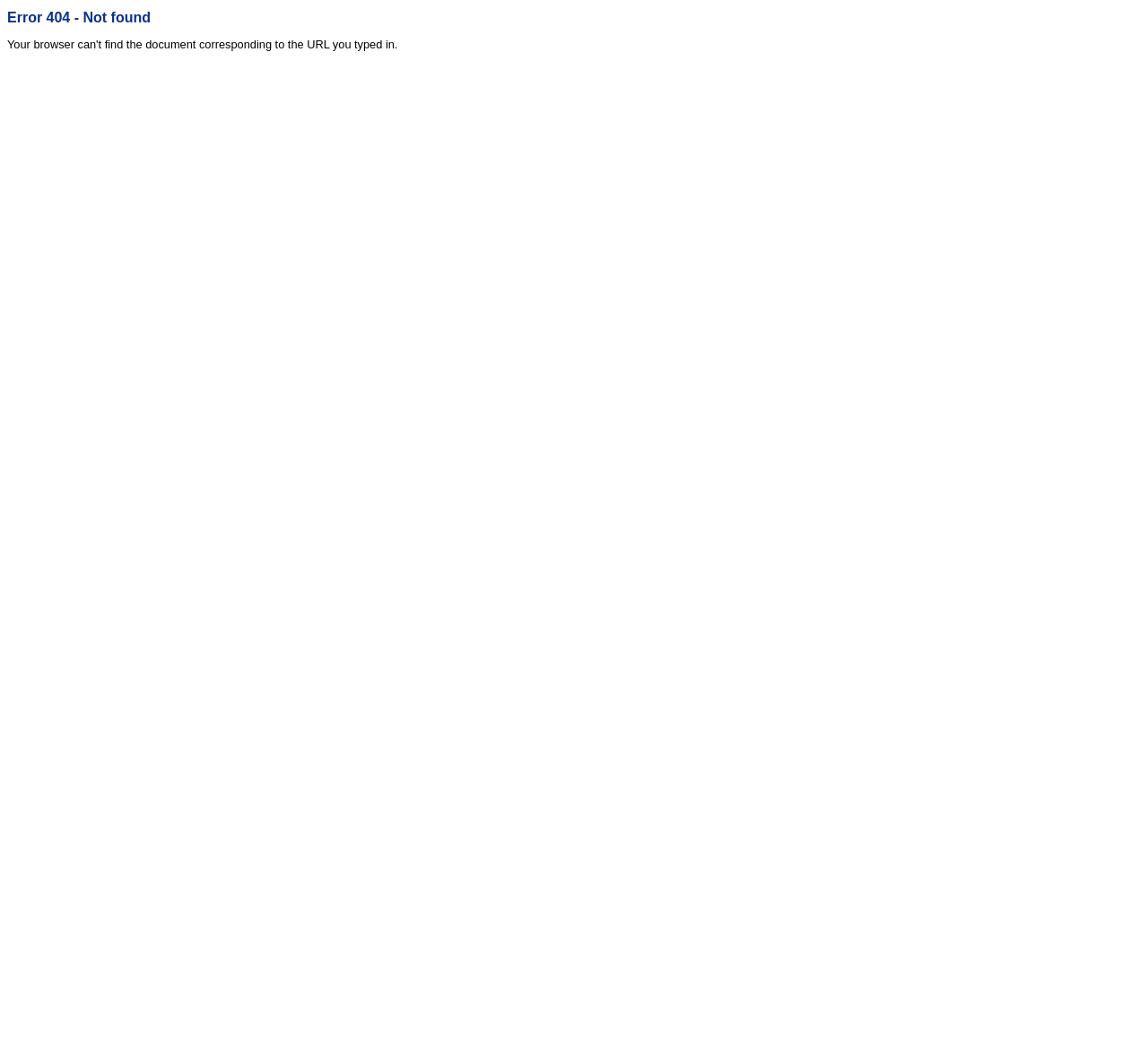Generate the main heading text from the webpage.

Error 404 - Not found